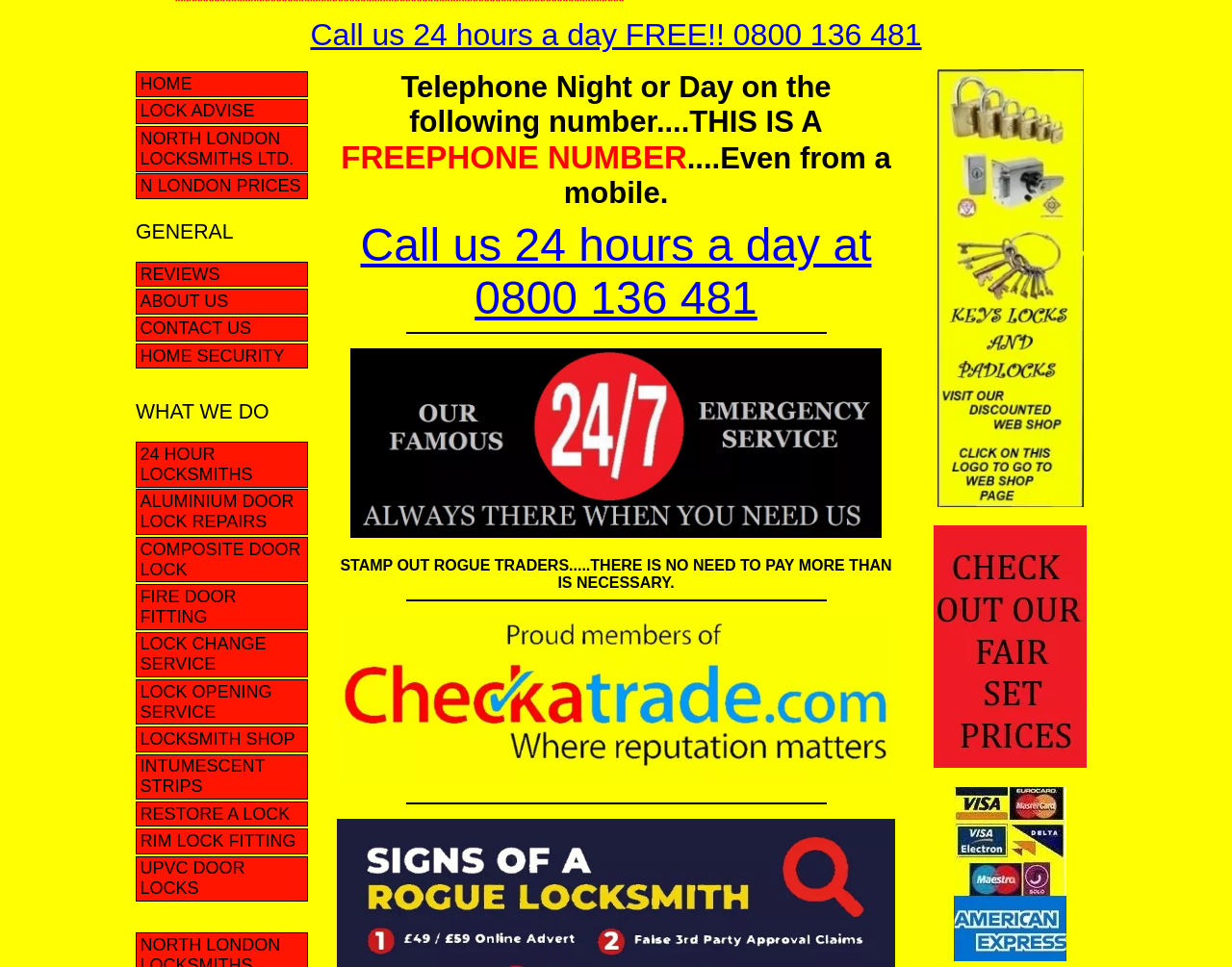Find the bounding box coordinates for the element described here: "REVIEWS".

[0.11, 0.271, 0.25, 0.297]